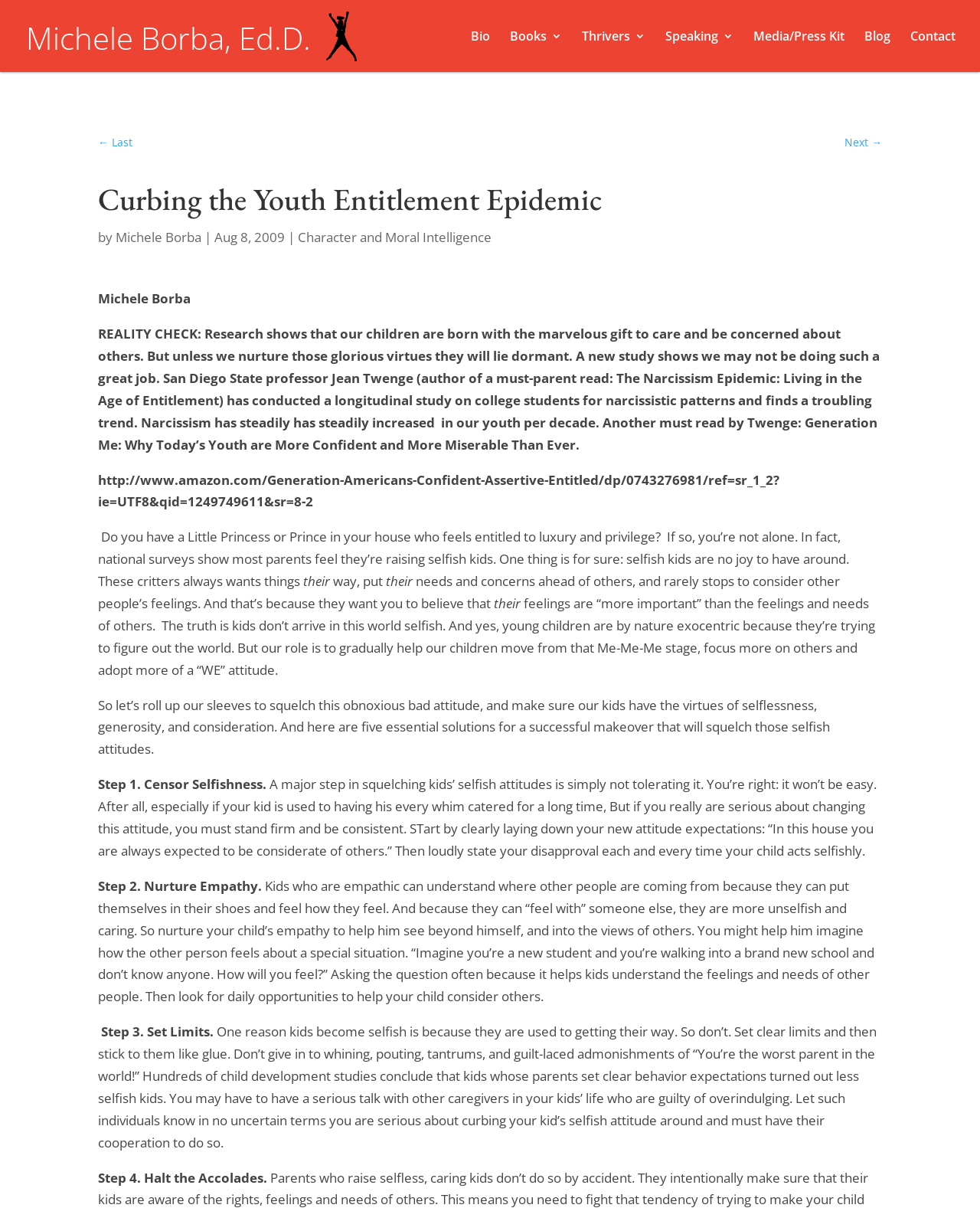Give a short answer using one word or phrase for the question:
Who is the author of the article?

Michele Borba